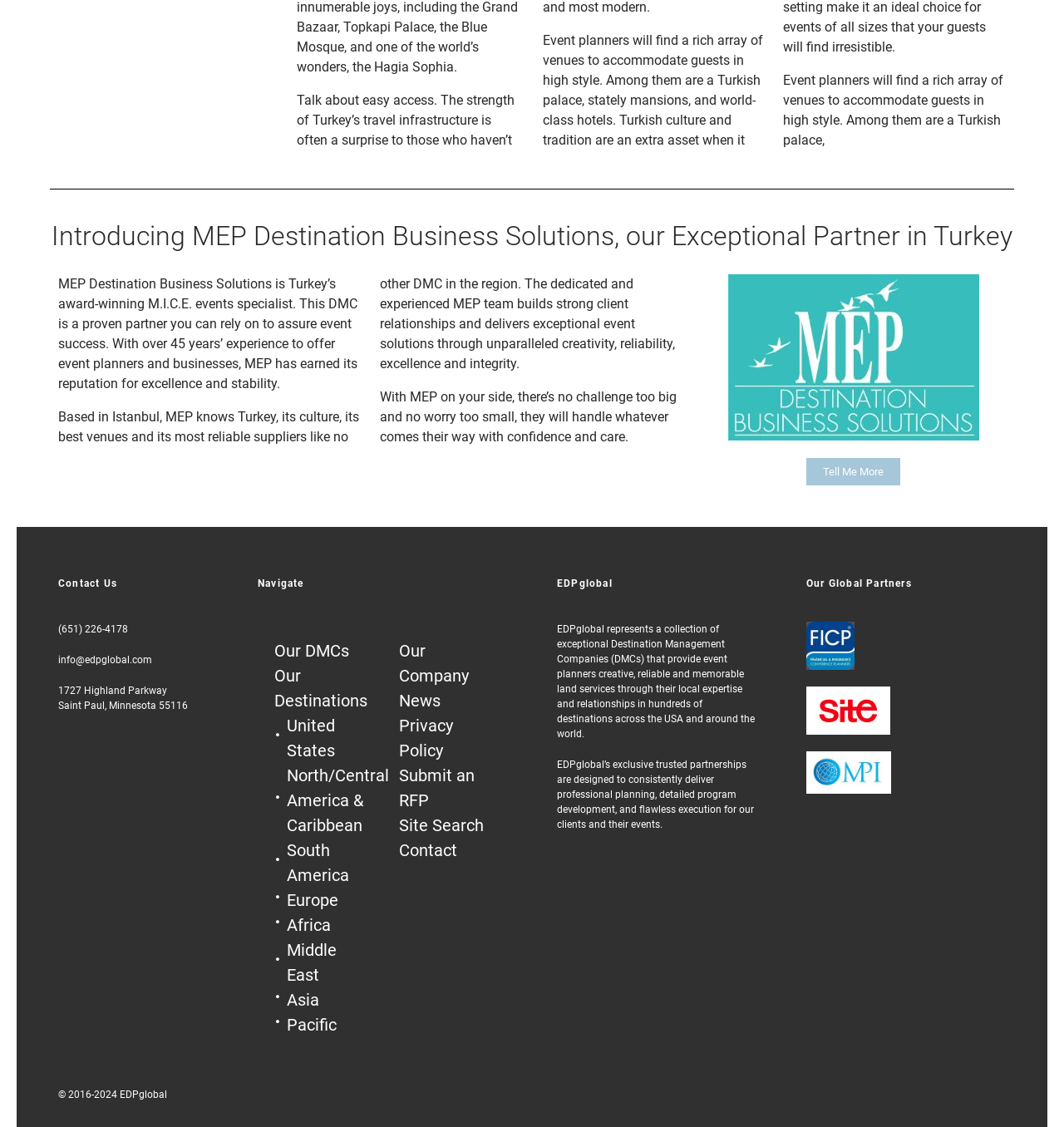How can I contact EDPglobal?
Craft a detailed and extensive response to the question.

I found this information by reading the StaticText elements with IDs 273, 306, and 276, which provide a phone number, email address, and physical address for contacting EDPglobal. This suggests that EDPglobal can be contacted through multiple channels.